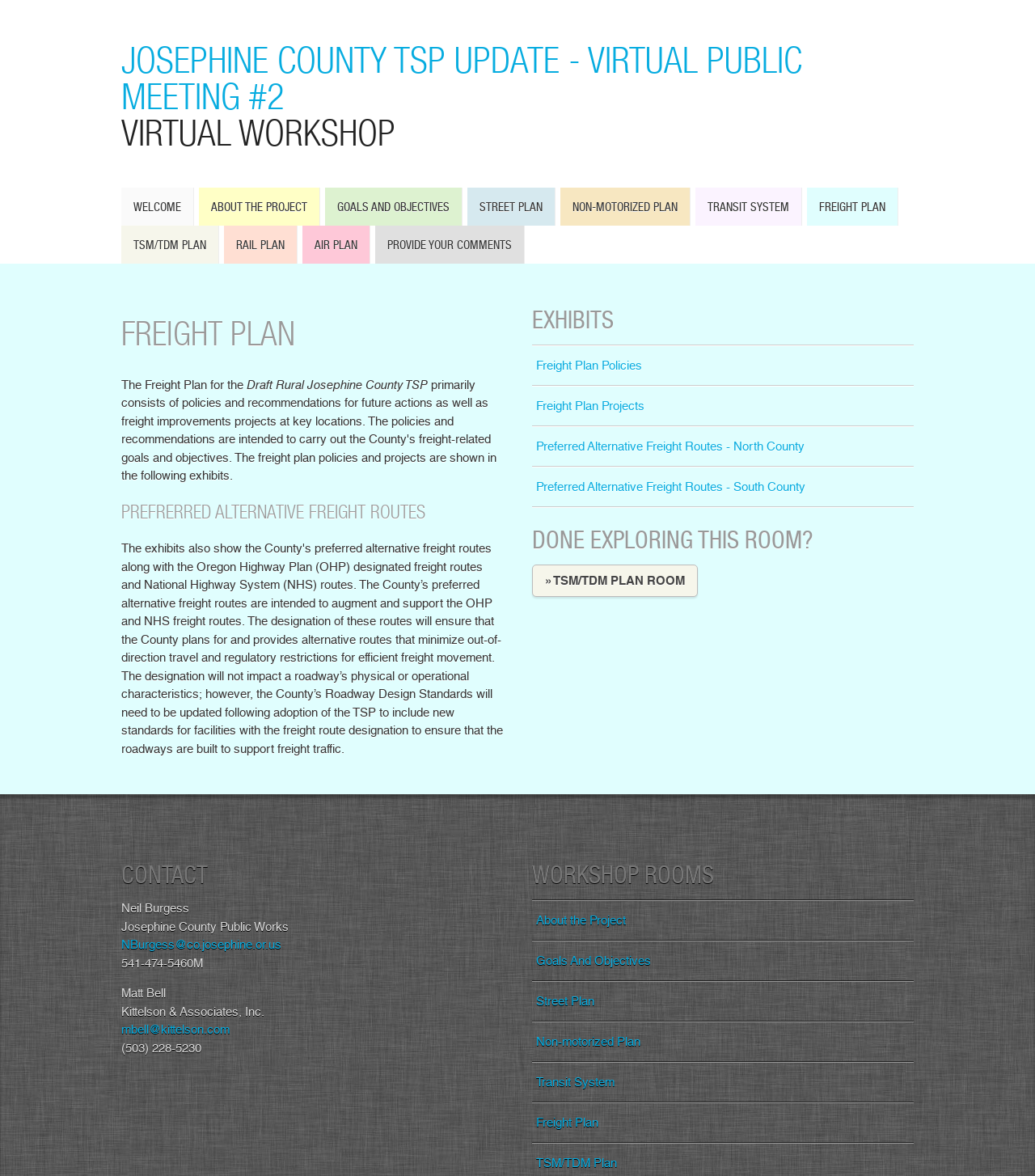Kindly determine the bounding box coordinates for the clickable area to achieve the given instruction: "Click on the 'FREIGHT PLAN' link".

[0.78, 0.16, 0.868, 0.192]